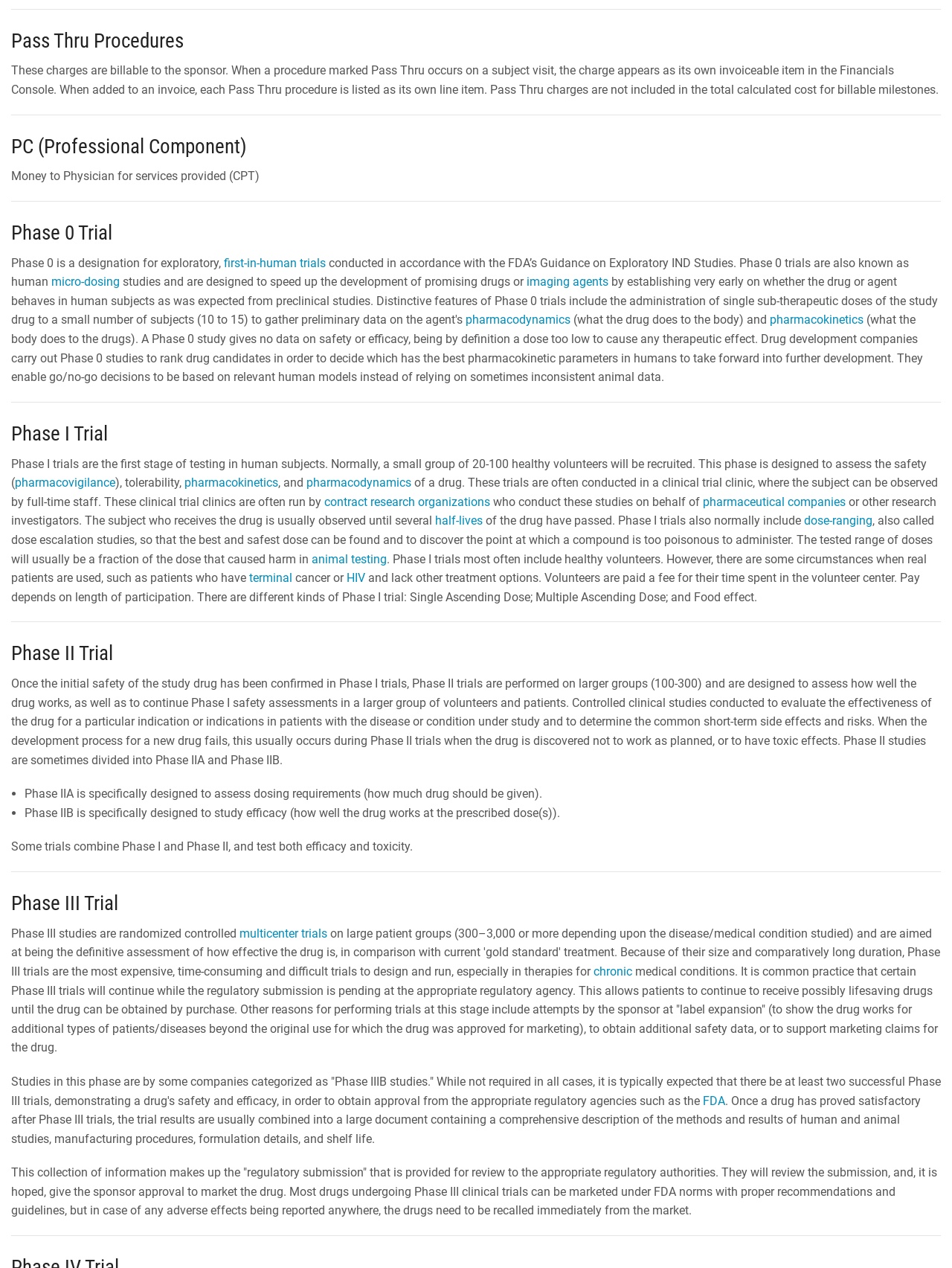What is pharmacovigilance?
Please provide a single word or phrase as your answer based on the screenshot.

Safety assessment